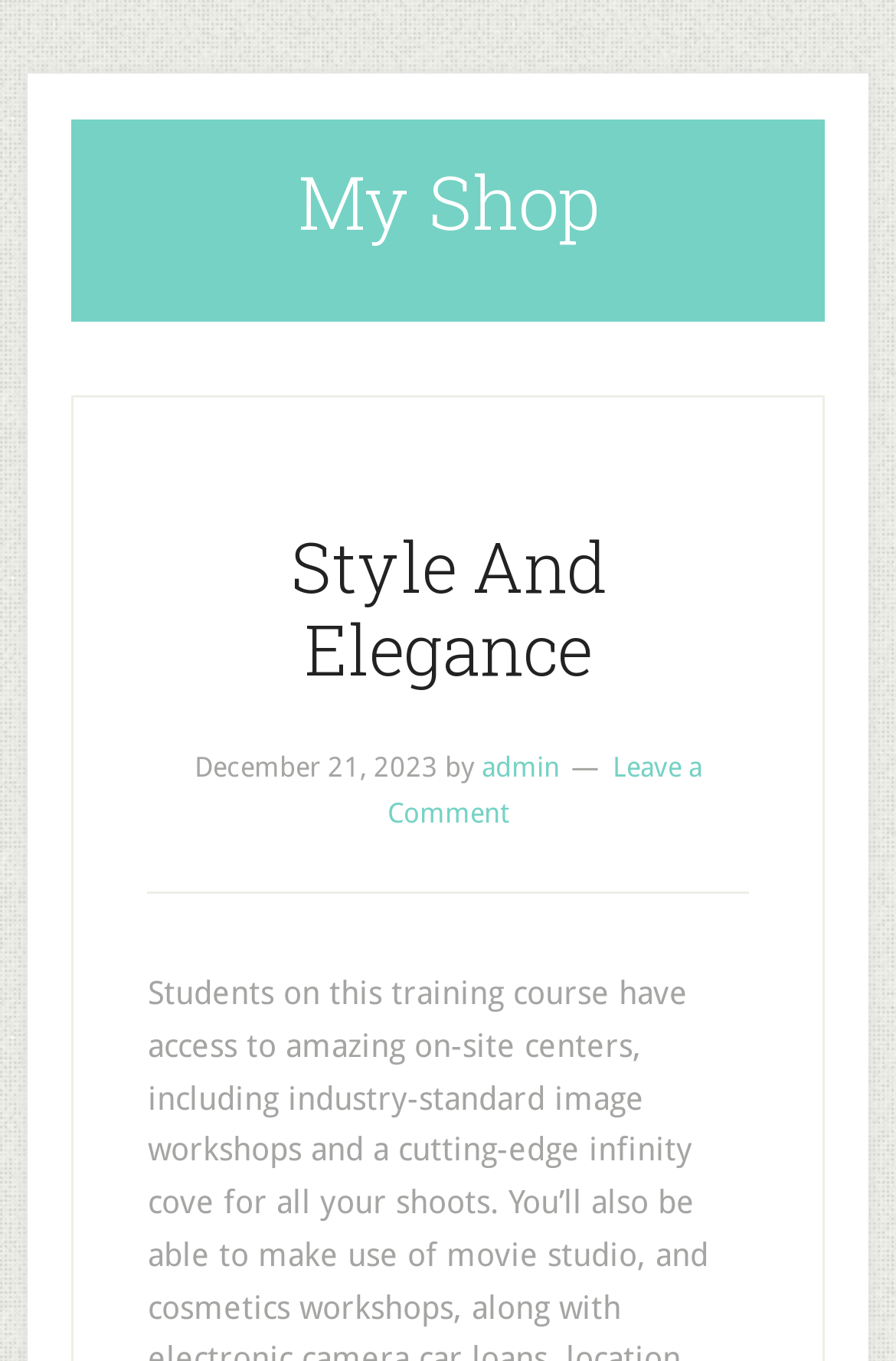Provide an in-depth caption for the elements present on the webpage.

The webpage is titled "Style And Elegance" and has a prominent header with the same title. At the top-left corner, there is a link to "My Shop". Below the header, there is a section with a timestamp "December 21, 2023", followed by the text "by" and a link to "admin". To the right of this section, there is a link to "Leave a Comment". The overall structure of the webpage is simple, with a clear hierarchy of elements.